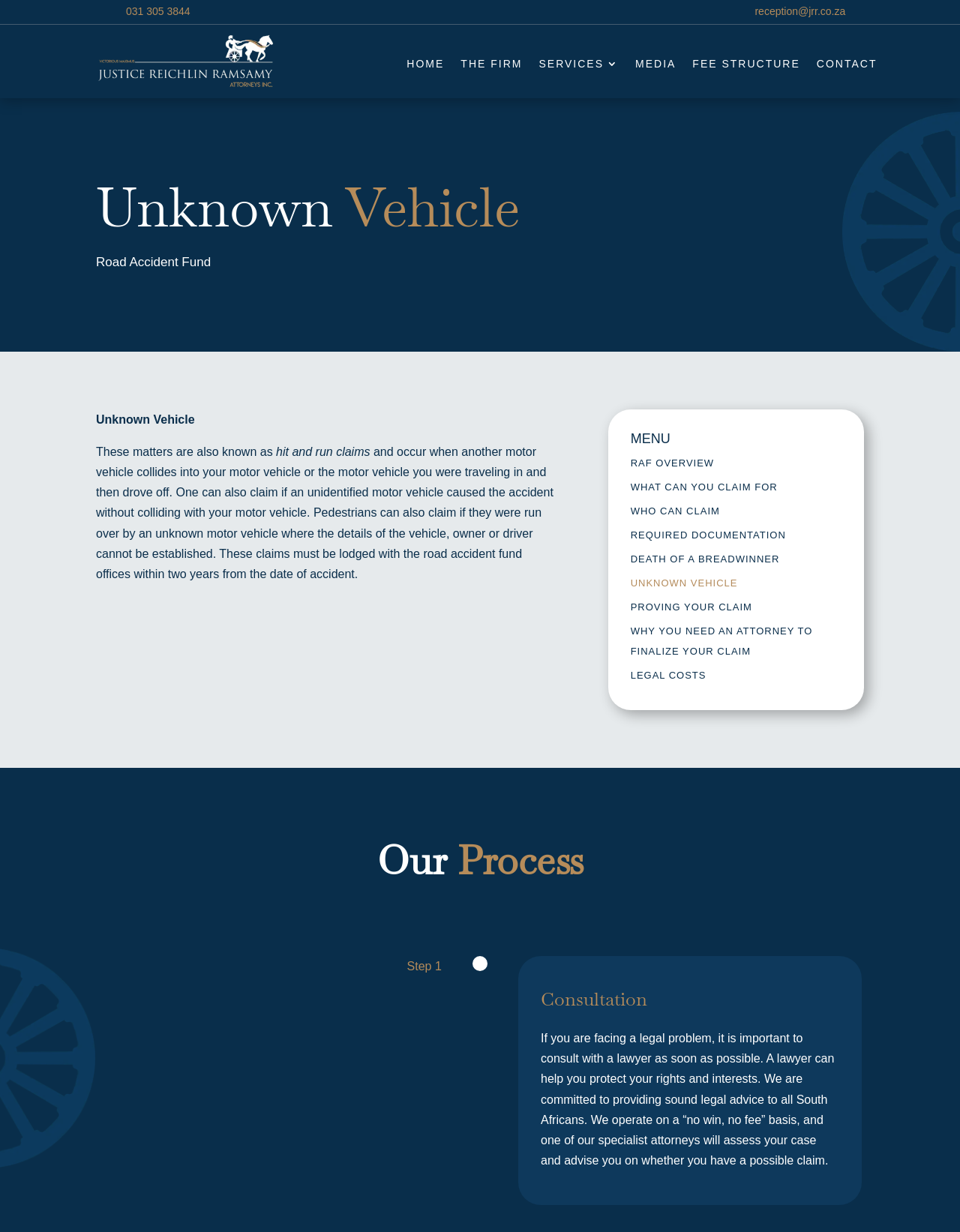Find the bounding box coordinates of the area to click in order to follow the instruction: "Learn more about UNKNOWN VEHICLE claims".

[0.657, 0.468, 0.768, 0.478]